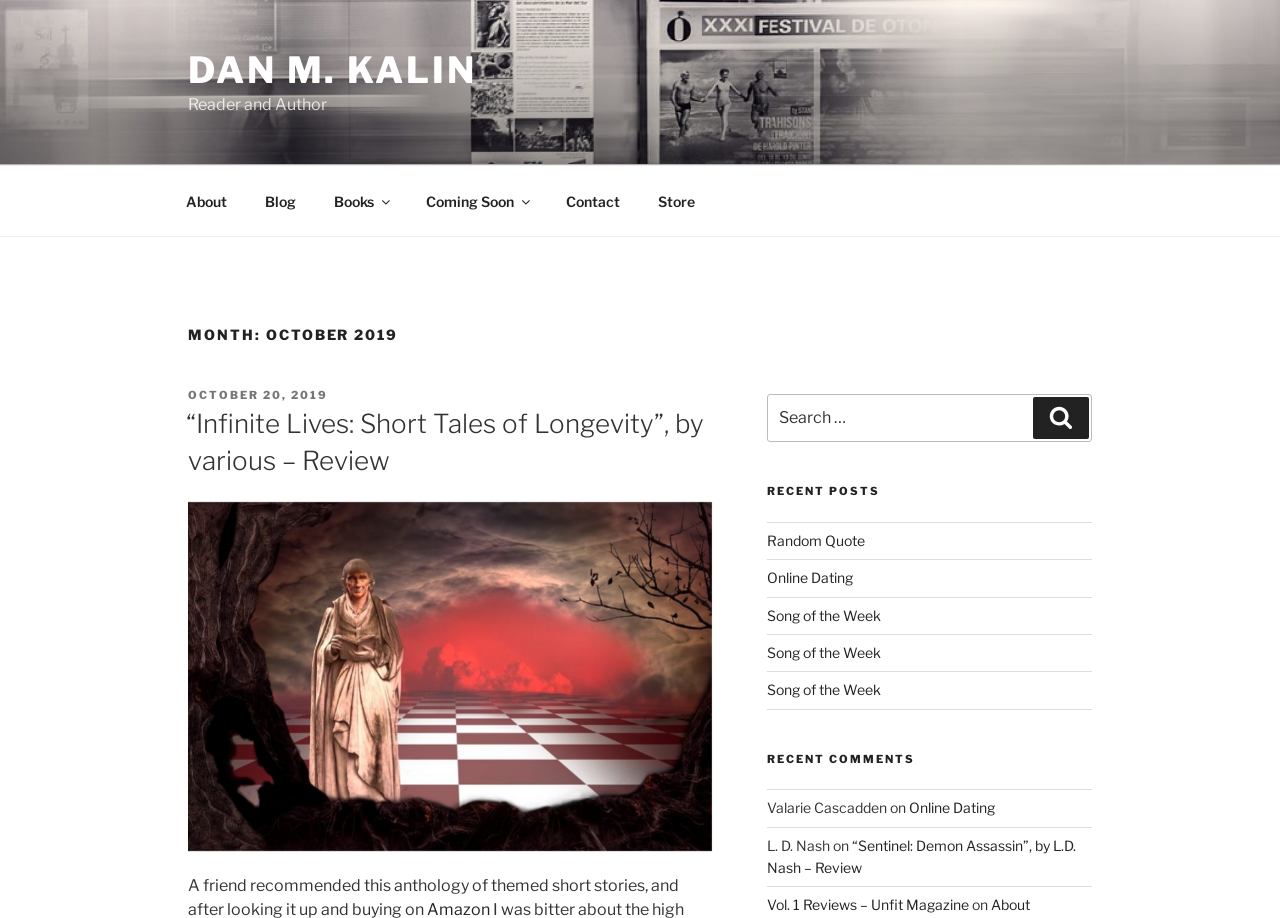What is the purpose of the search box?
From the details in the image, answer the question comprehensively.

The purpose of the search box can be determined by looking at the static text 'Search for:' which is located above the search box, indicating that the search box is used to search for posts on the website.